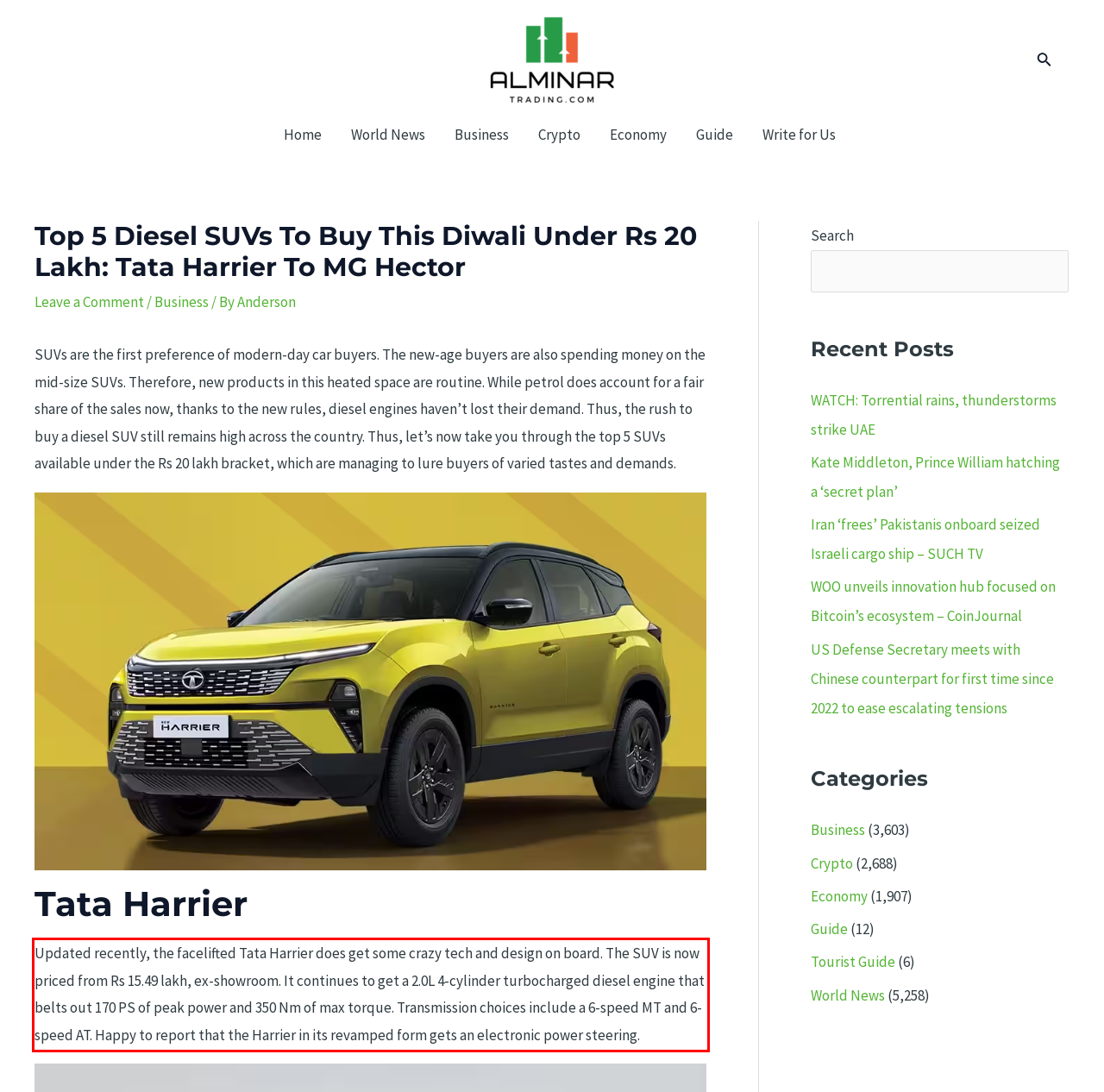Analyze the red bounding box in the provided webpage screenshot and generate the text content contained within.

Updated recently, the facelifted Tata Harrier does get some crazy tech and design on board. The SUV is now priced from Rs 15.49 lakh, ex-showroom. It continues to get a 2.0L 4-cylinder turbocharged diesel engine that belts out 170 PS of peak power and 350 Nm of max torque. Transmission choices include a 6-speed MT and 6-speed AT. Happy to report that the Harrier in its revamped form gets an electronic power steering.